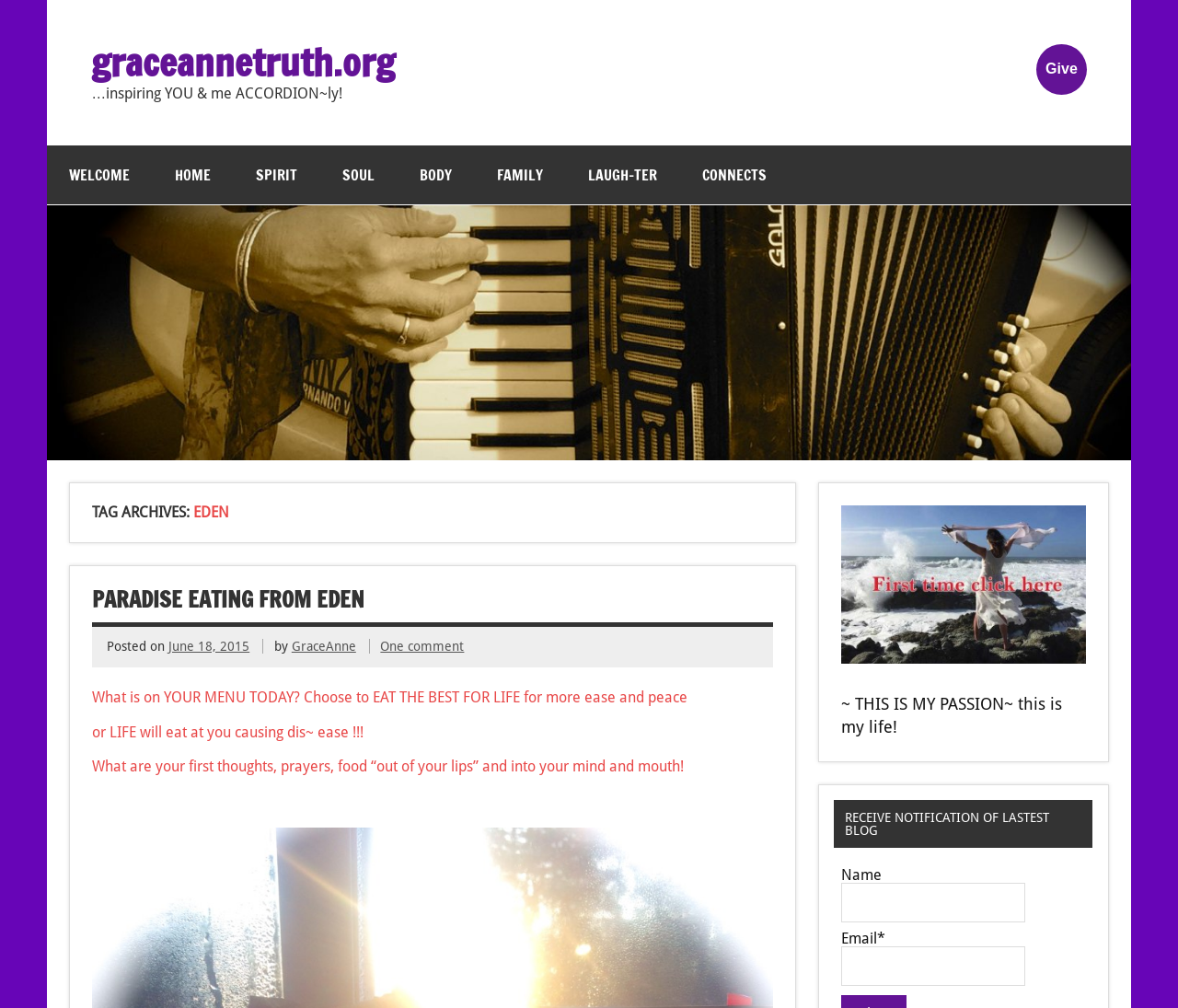Please determine the bounding box coordinates of the section I need to click to accomplish this instruction: "Enter your name in the input field".

[0.714, 0.876, 0.87, 0.915]